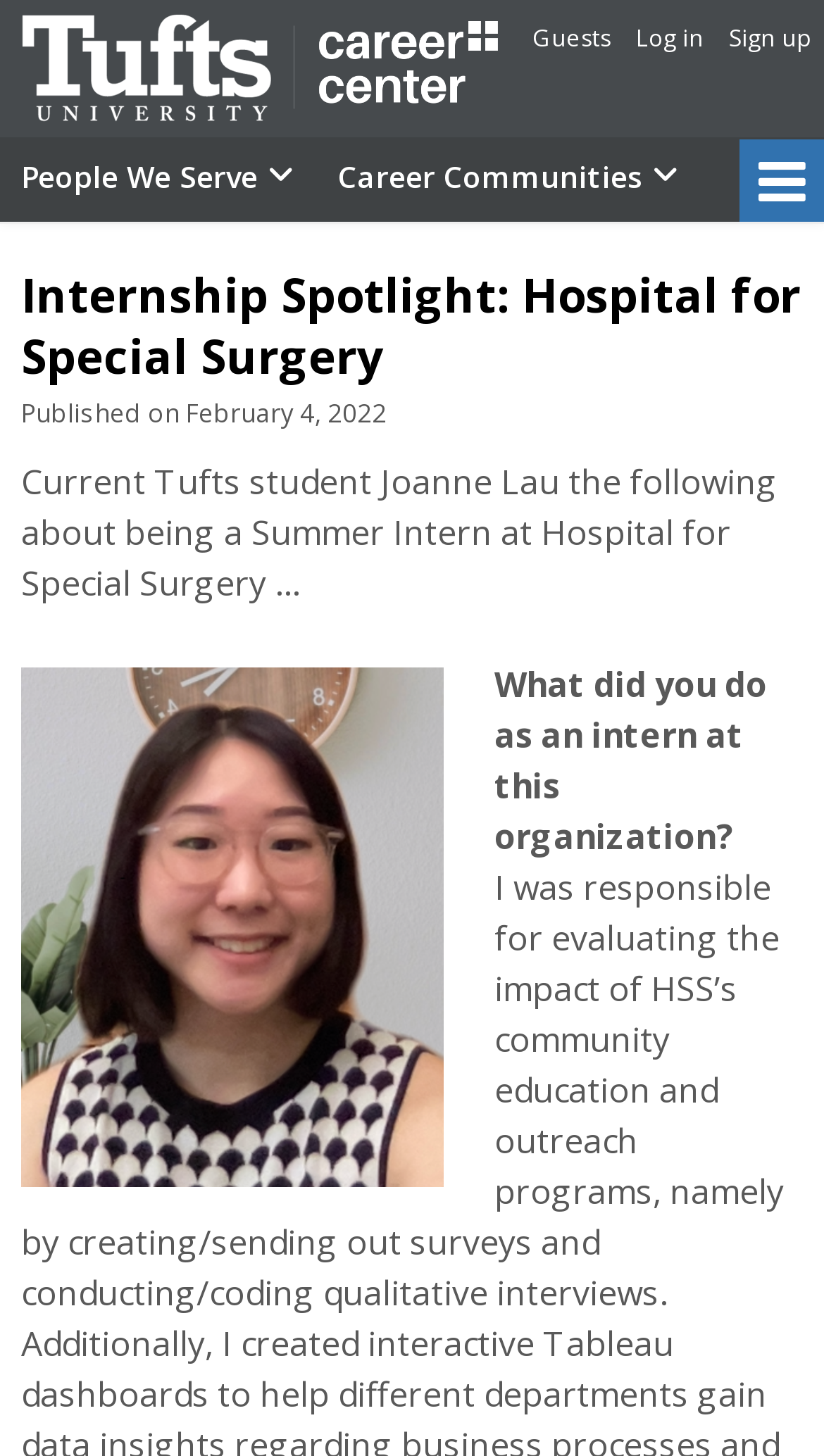Identify the bounding box for the UI element described as: "People We Serve". The coordinates should be four float numbers between 0 and 1, i.e., [left, top, right, bottom].

[0.0, 0.096, 0.385, 0.148]